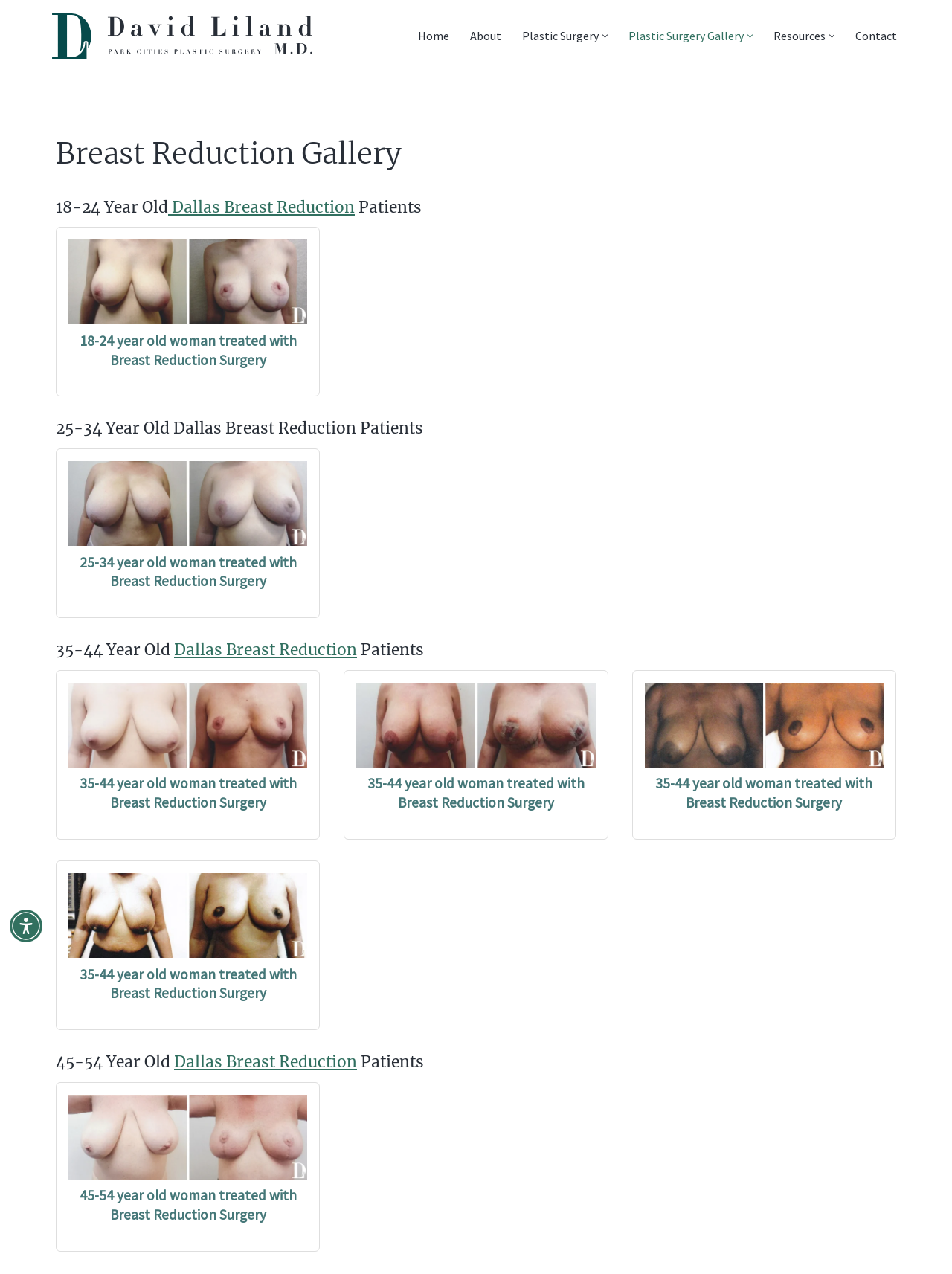Construct a thorough caption encompassing all aspects of the webpage.

This webpage is a gallery of breast reduction patients, showcasing the results of Dr. Liland's surgeries. At the top left, there is a logo of Dr. David Liland, accompanied by a navigation menu with links to various pages, including Home, About, Plastic Surgery, Resources, and Contact. 

Below the navigation menu, there is a heading that reads "Breast Reduction Gallery". This is followed by three sections, each dedicated to a specific age group of patients: 18-24 years old, 25-34 years old, and 35-44 years old. Each section has a heading and a link to "Dallas Breast Reduction". 

Within each section, there are multiple figures, each containing an image of a patient treated with breast reduction surgery, accompanied by a figcaption. The images are arranged in a grid-like pattern, with multiple rows and columns. 

Further down the page, there is another section dedicated to 45-54 year old patients, with a similar layout to the previous sections. 

Throughout the page, there are a total of 9 figures, each containing an image of a patient, and 4 headings that categorize the patients by age group.